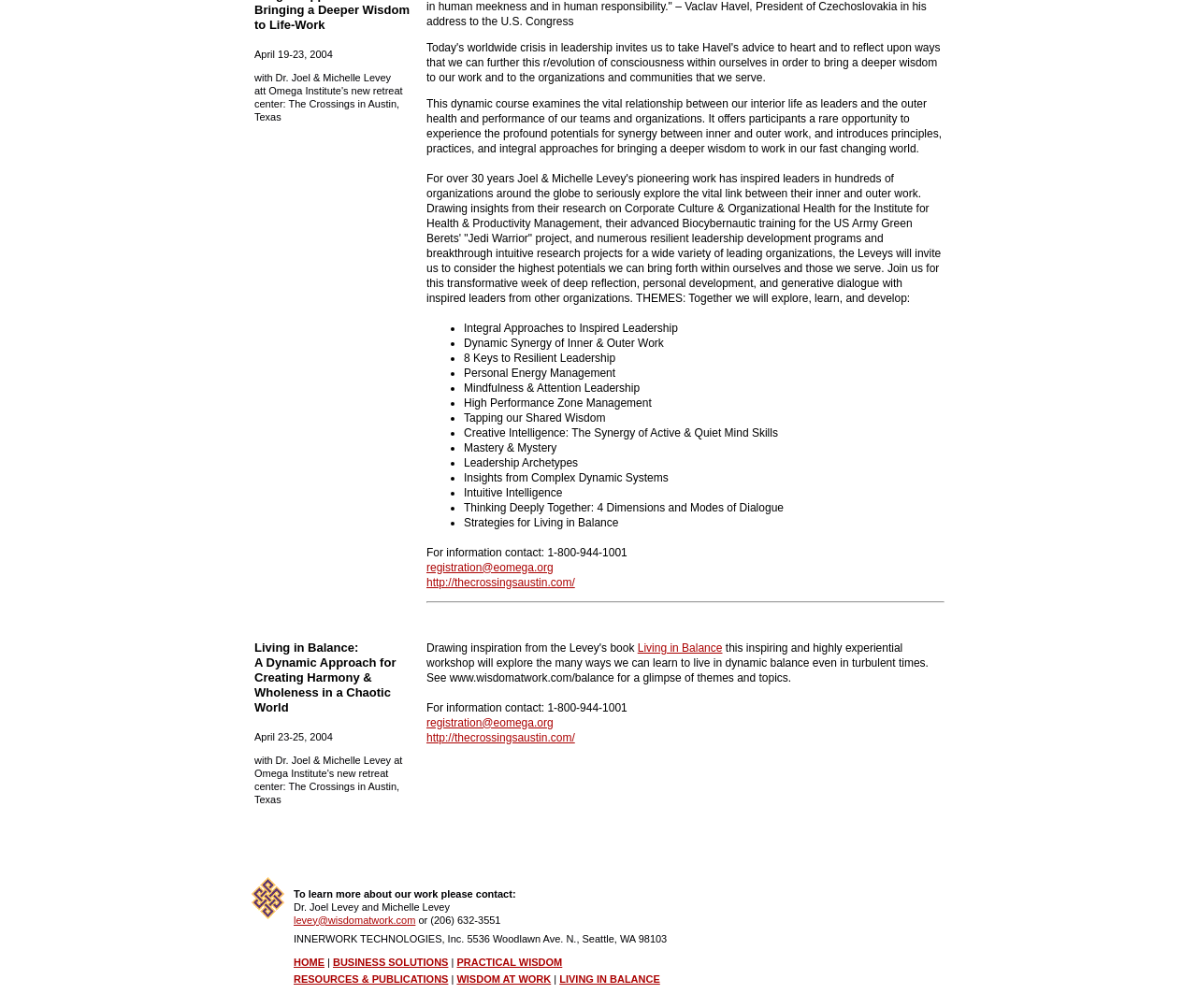What is the title of the workshop?
Refer to the image and provide a one-word or short phrase answer.

Living in Balance